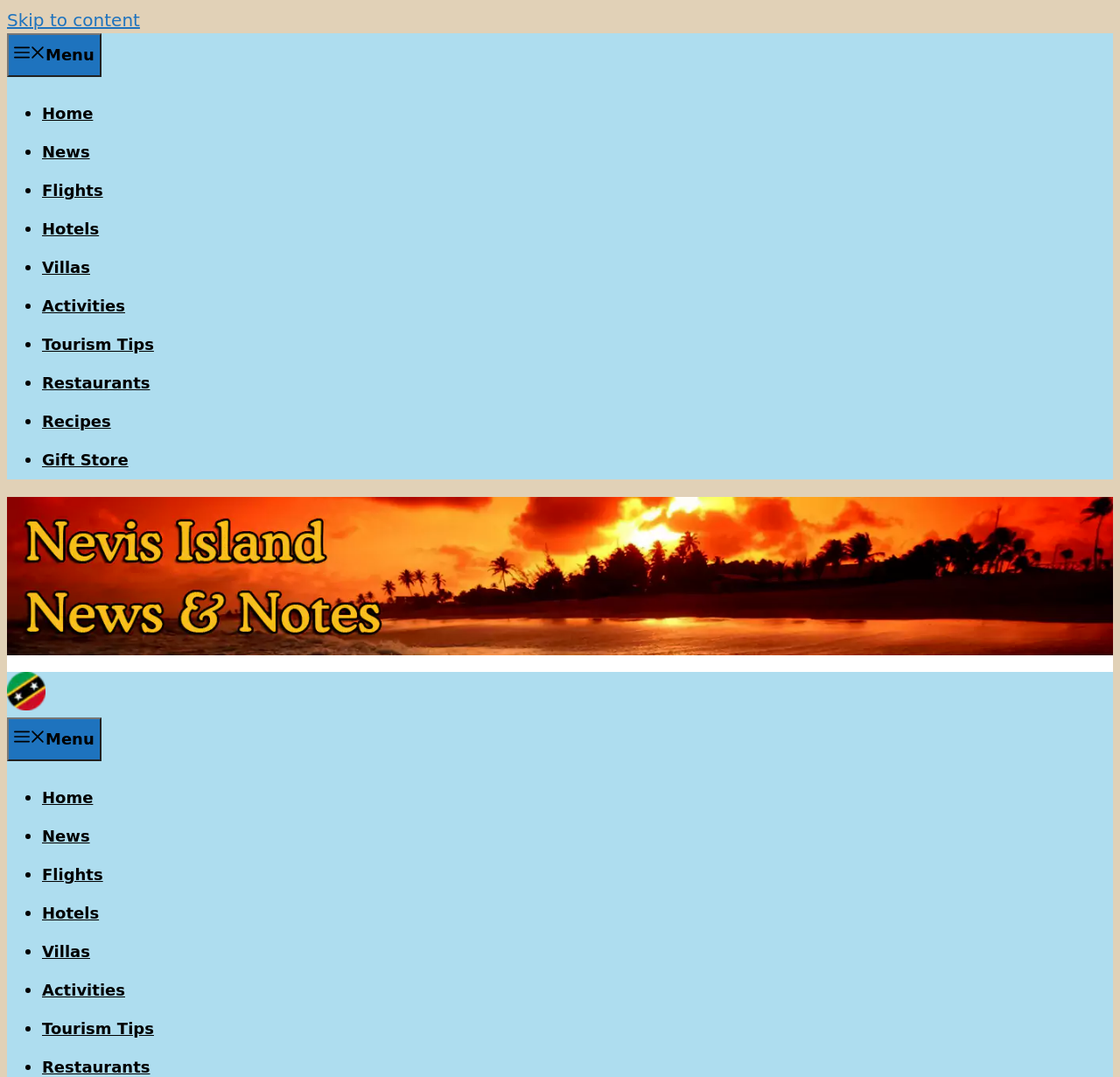What is the type of element that contains the website's logo?
Please answer using one word or phrase, based on the screenshot.

Image